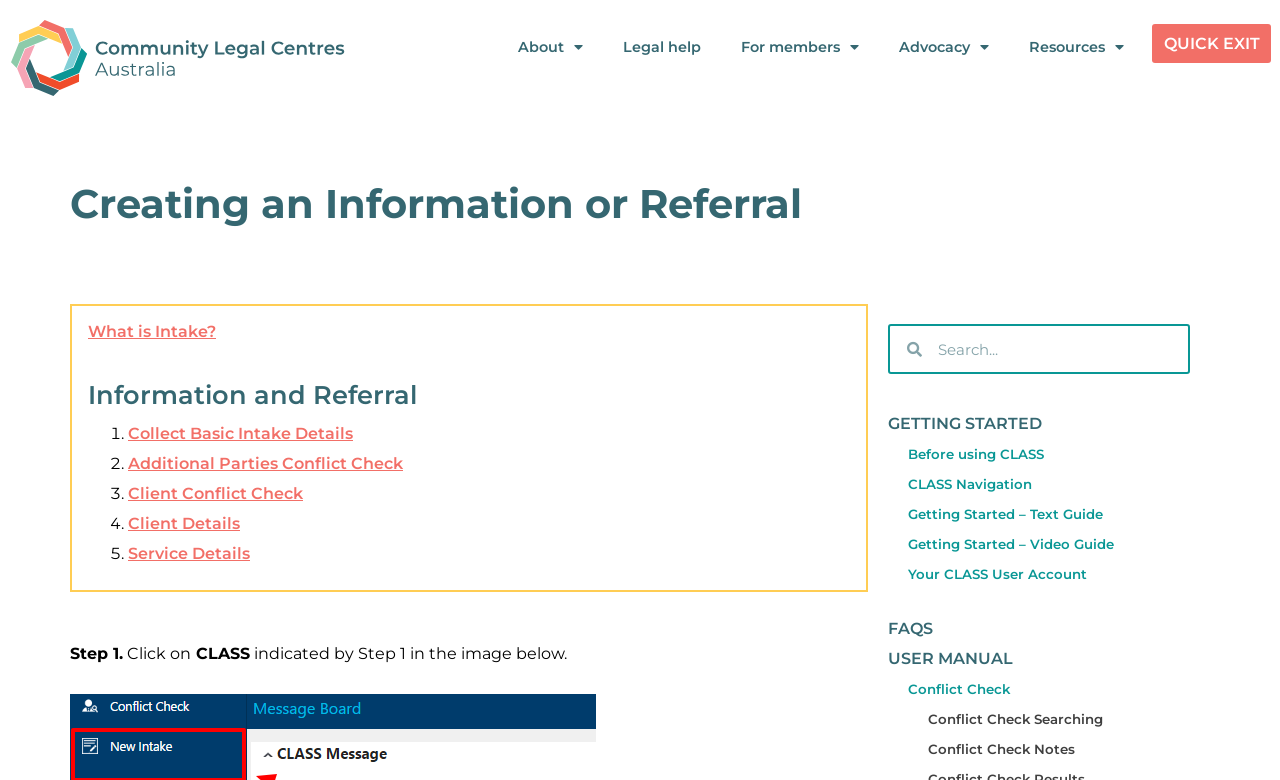Generate a thorough caption that explains the contents of the webpage.

This webpage is about creating an information or referral, specifically for Community Legal Centres (CLCs) in Australia. At the top, there are five main navigation links: "About", "Legal help", "For members", "Advocacy", and "Resources", each with a dropdown menu. On the top right, there is a "QUICK EXIT" link. 

Below the navigation links, there is a heading "Creating an Information or Referral" followed by a subheading "Information and Referral". Under this subheading, there is a list of five steps to create an information or referral, each with a brief description and a link to more information. The steps are: "Collect Basic Intake Details", "Additional Parties Conflict Check", "Client Conflict Check", "Client Details", and "Service Details".

On the right side of the page, there is a search box with a label "Search". Below the search box, there are several links organized into three sections. The first section has three links: "GETTING STARTED", "Before using CLASS", and "CLASS Navigation". The second section has four links: "Getting Started – Text Guide", "Getting Started – Video Guide", "Your CLASS User Account", and "FAQS". The third section has three links: "USER MANUAL", "Conflict Check", and "Conflict Check Searching" and "Conflict Check Notes".

Throughout the page, there are several list markers (•, ◦, ■) used to organize the links and descriptions.